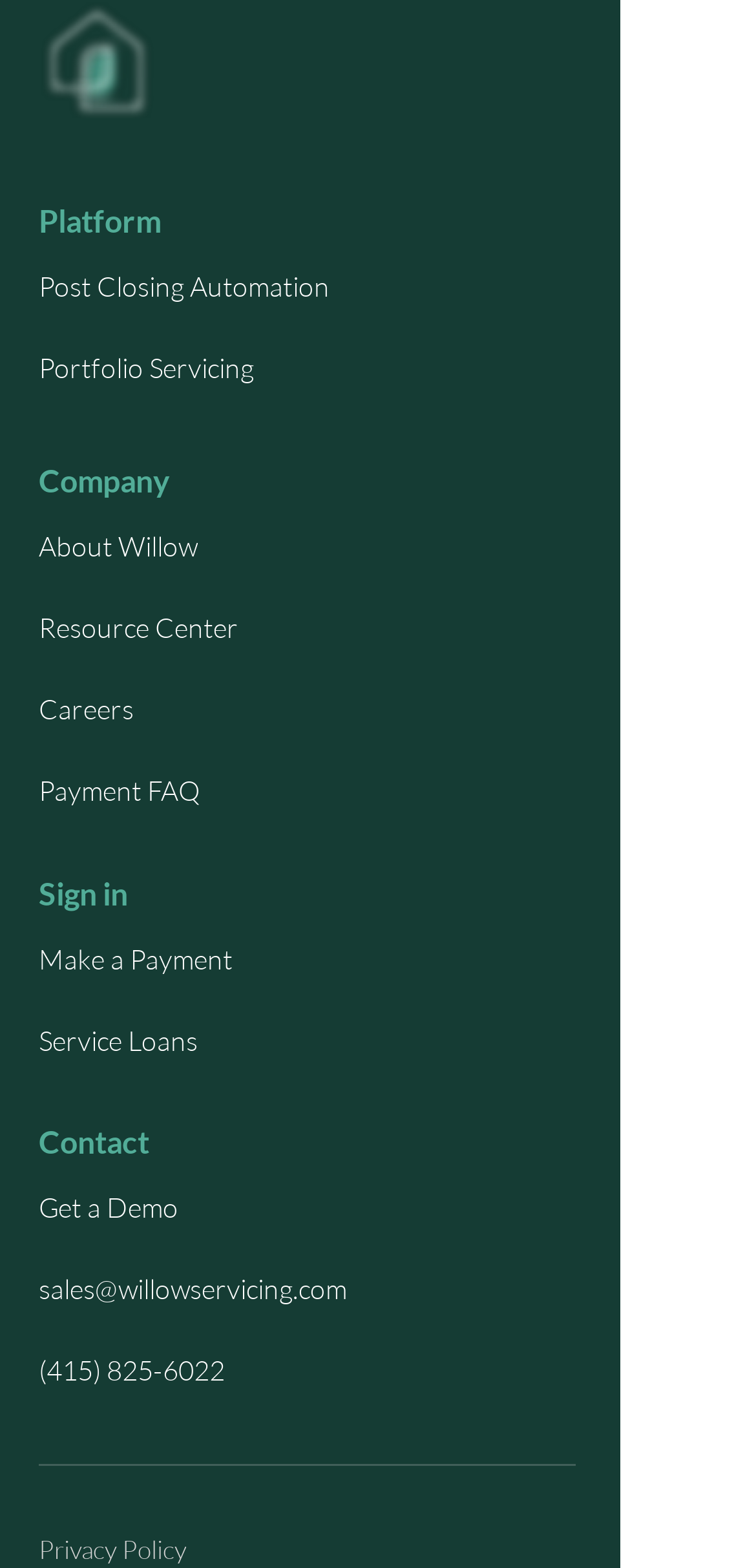Identify the bounding box coordinates of the part that should be clicked to carry out this instruction: "Learn about the company".

[0.051, 0.322, 0.462, 0.374]